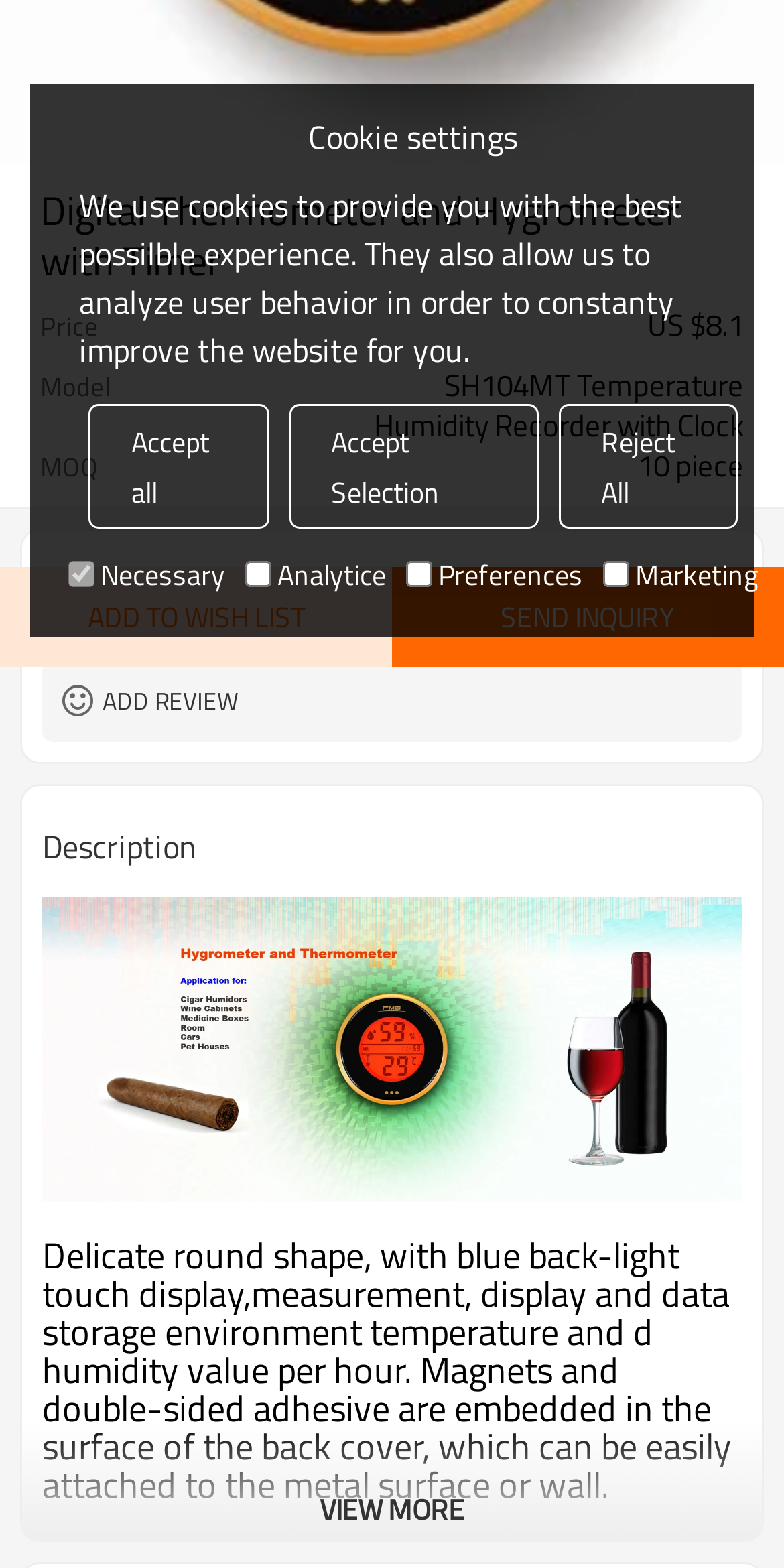Return the bounding box coordinates of the UI element that corresponds to this description: "More". The coordinates must be given as four float numbers in the range of 0 and 1, [left, top, right, bottom].

[0.828, 0.354, 0.946, 0.399]